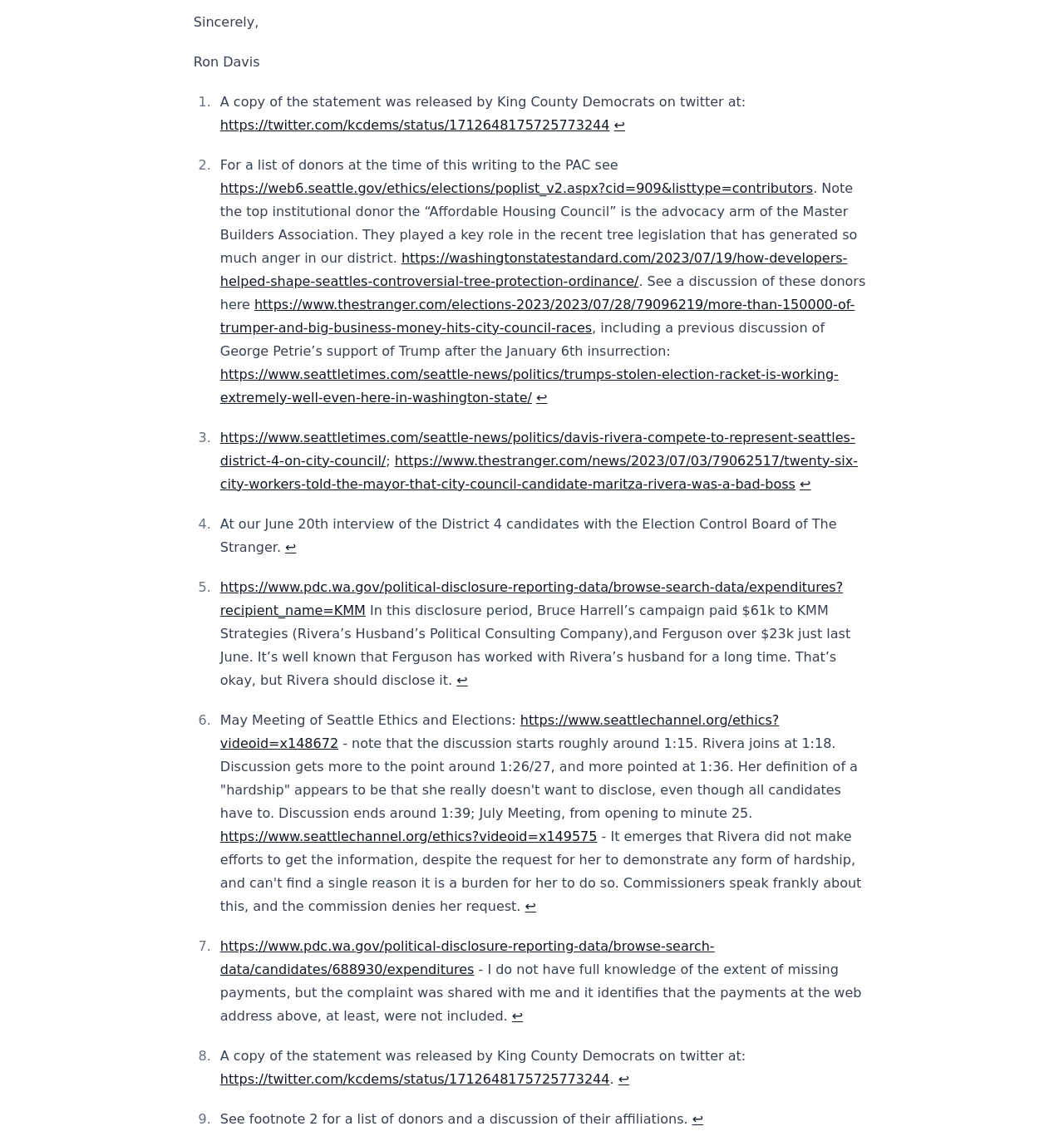What is the title of the section?
Using the details from the image, give an elaborate explanation to answer the question.

The title of the section is 'Footnotes', as indicated by the heading element 'Footnotes' on the webpage.